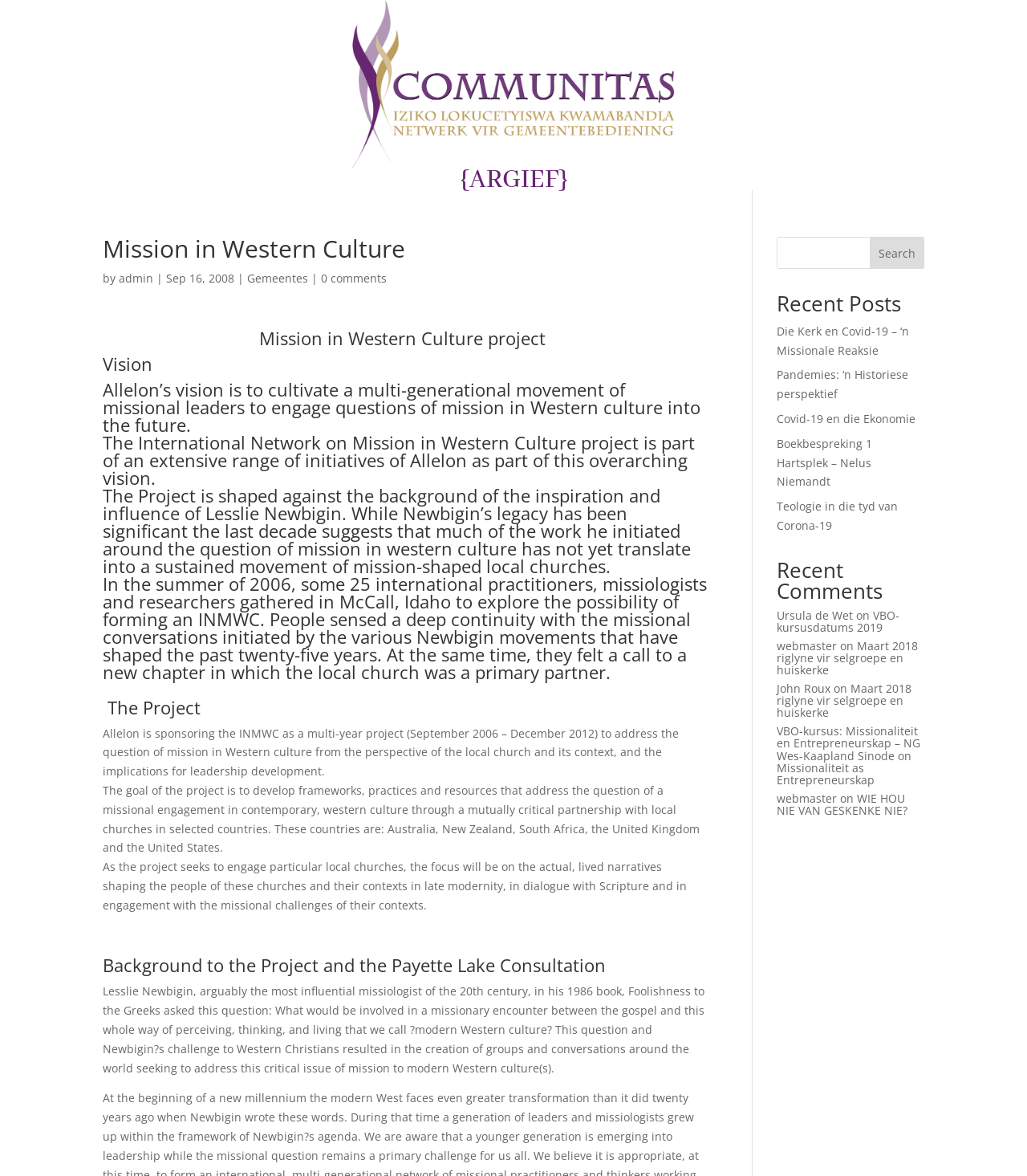Predict the bounding box coordinates of the area that should be clicked to accomplish the following instruction: "Search for something". The bounding box coordinates should consist of four float numbers between 0 and 1, i.e., [left, top, right, bottom].

[0.756, 0.201, 0.9, 0.229]